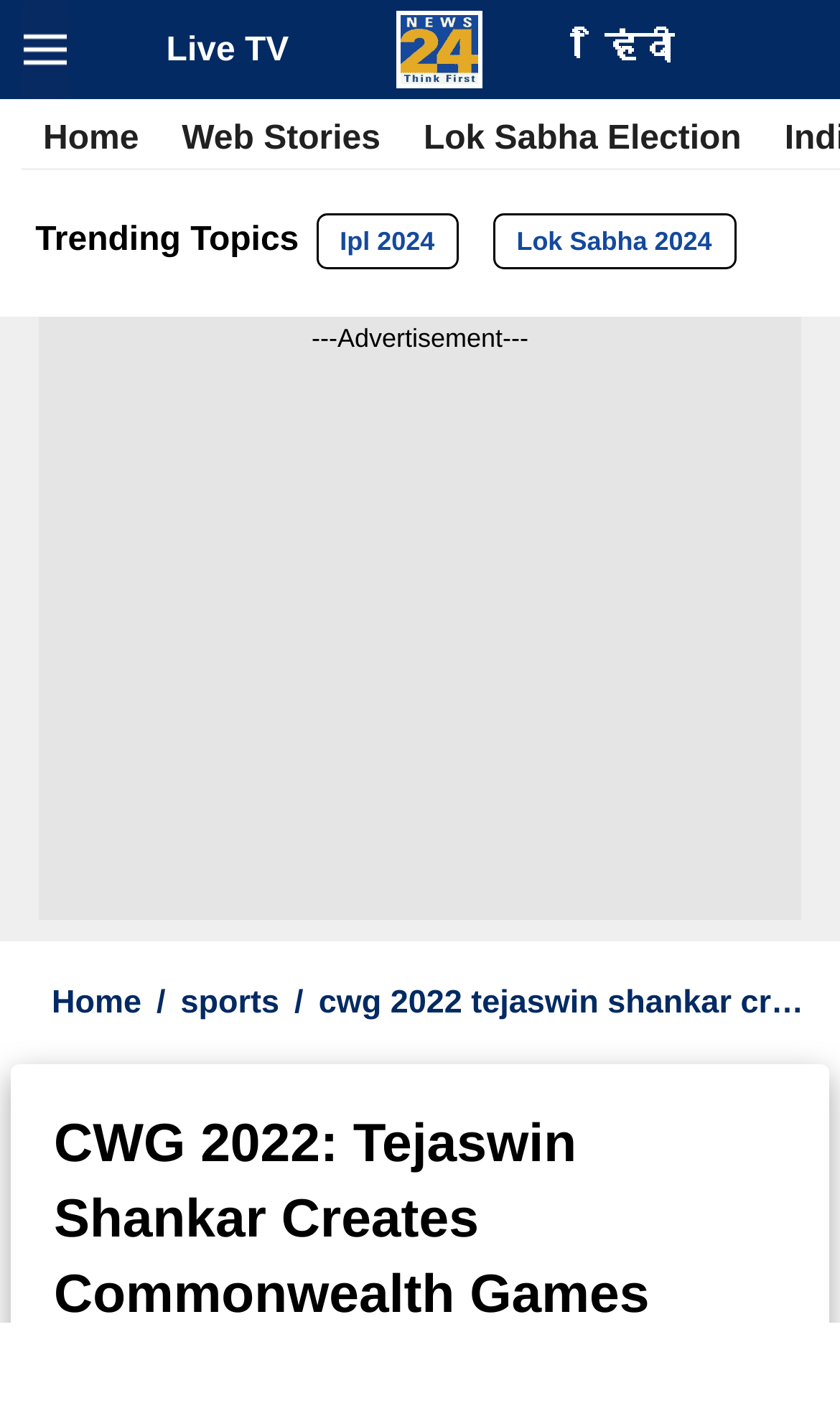What is the category of the current webpage?
Using the image, elaborate on the answer with as much detail as possible.

I found the link element '/sports' at coordinates [0.168, 0.7, 0.333, 0.726], which indicates that the current webpage is related to sports.